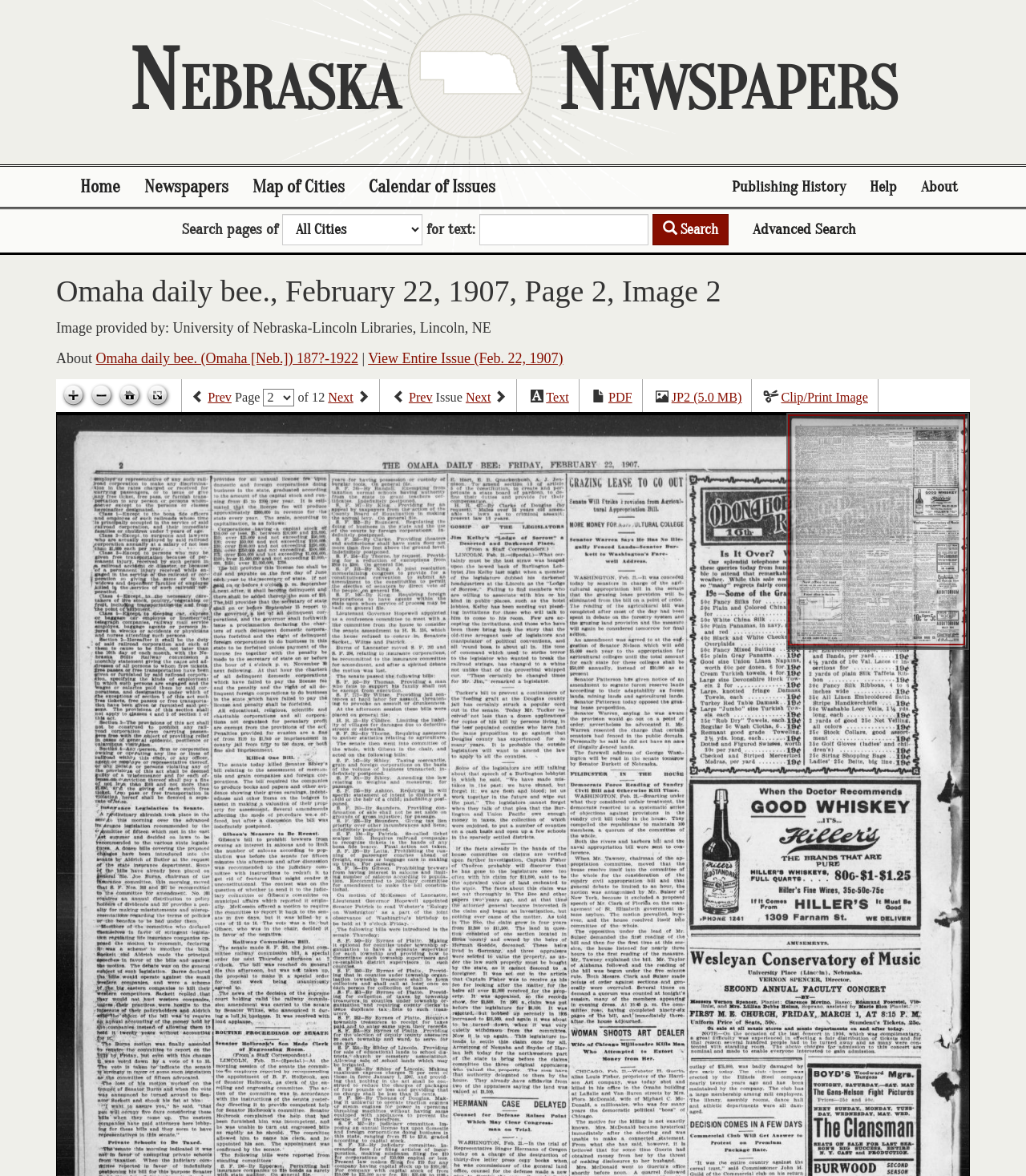Provide the bounding box coordinates of the HTML element this sentence describes: "Publishing History". The bounding box coordinates consist of four float numbers between 0 and 1, i.e., [left, top, right, bottom].

[0.702, 0.142, 0.836, 0.176]